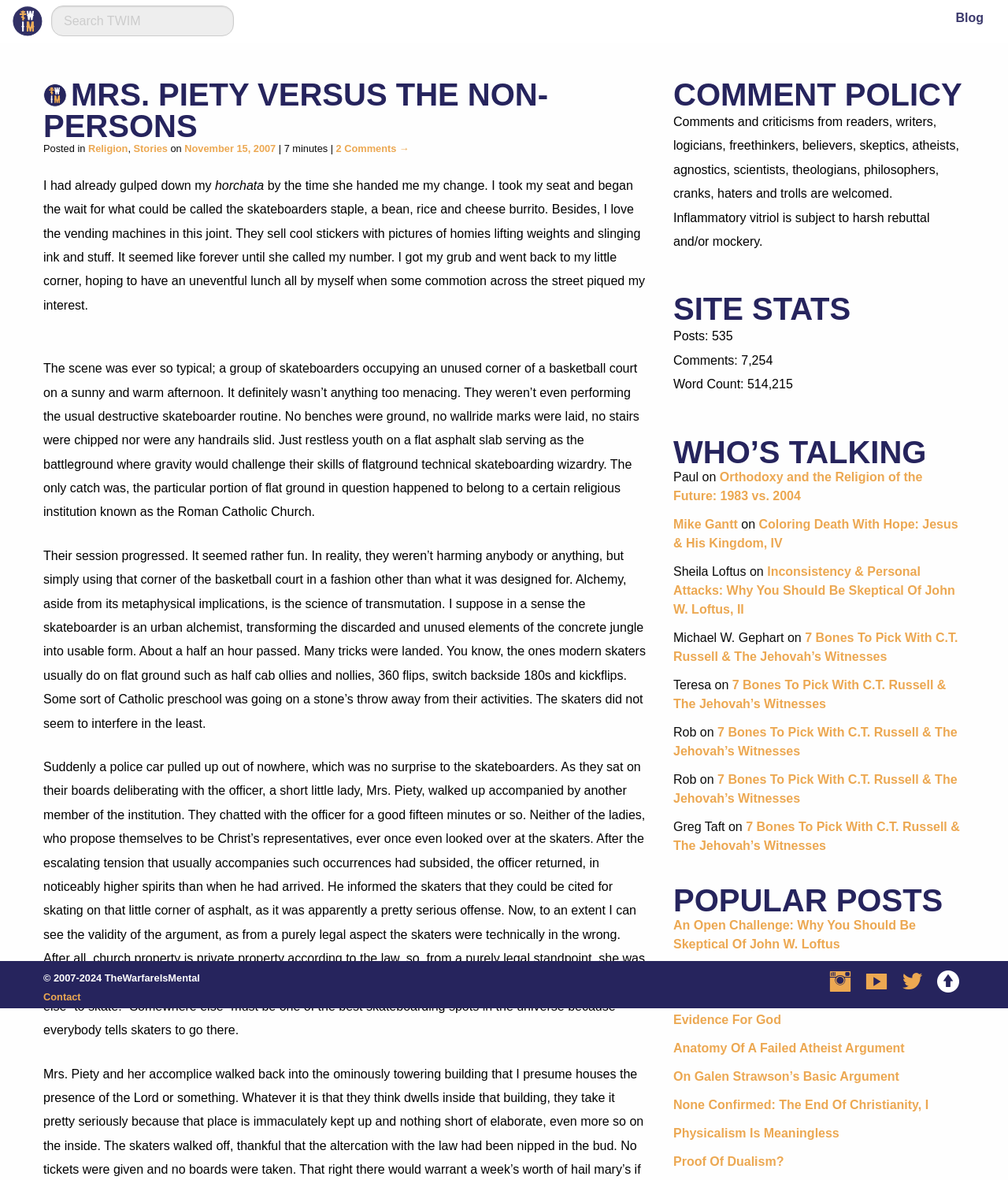What is the title of the blog post?
Based on the image, answer the question with as much detail as possible.

I determined the answer by looking at the heading element with the text 'MRS. PIETY VERSUS THE NON-PERSONS' which is a child of the link element with the text 'Blog'.